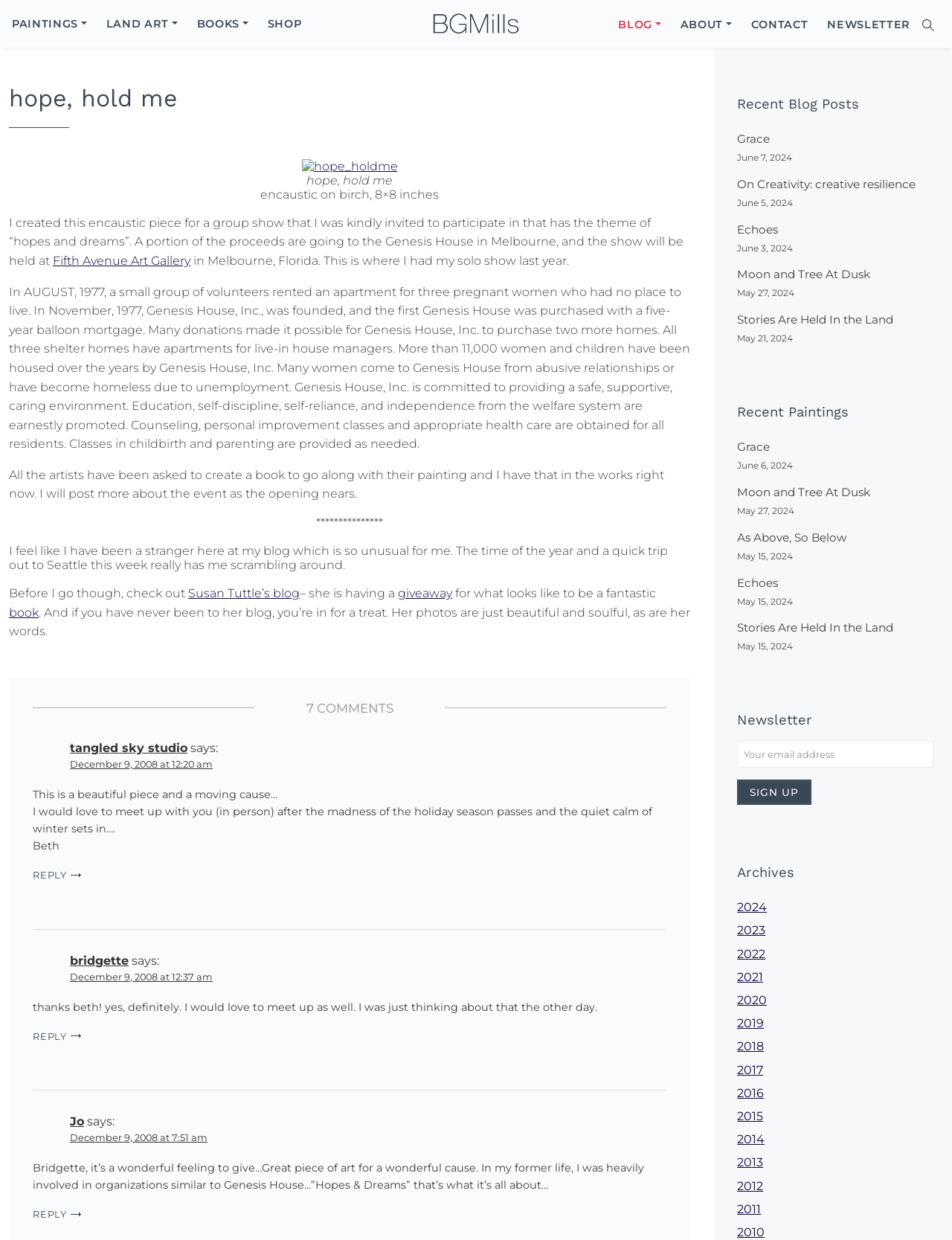Please indicate the bounding box coordinates for the clickable area to complete the following task: "Enter your name in the text field". The coordinates should be specified as four float numbers between 0 and 1, i.e., [left, top, right, bottom].

None